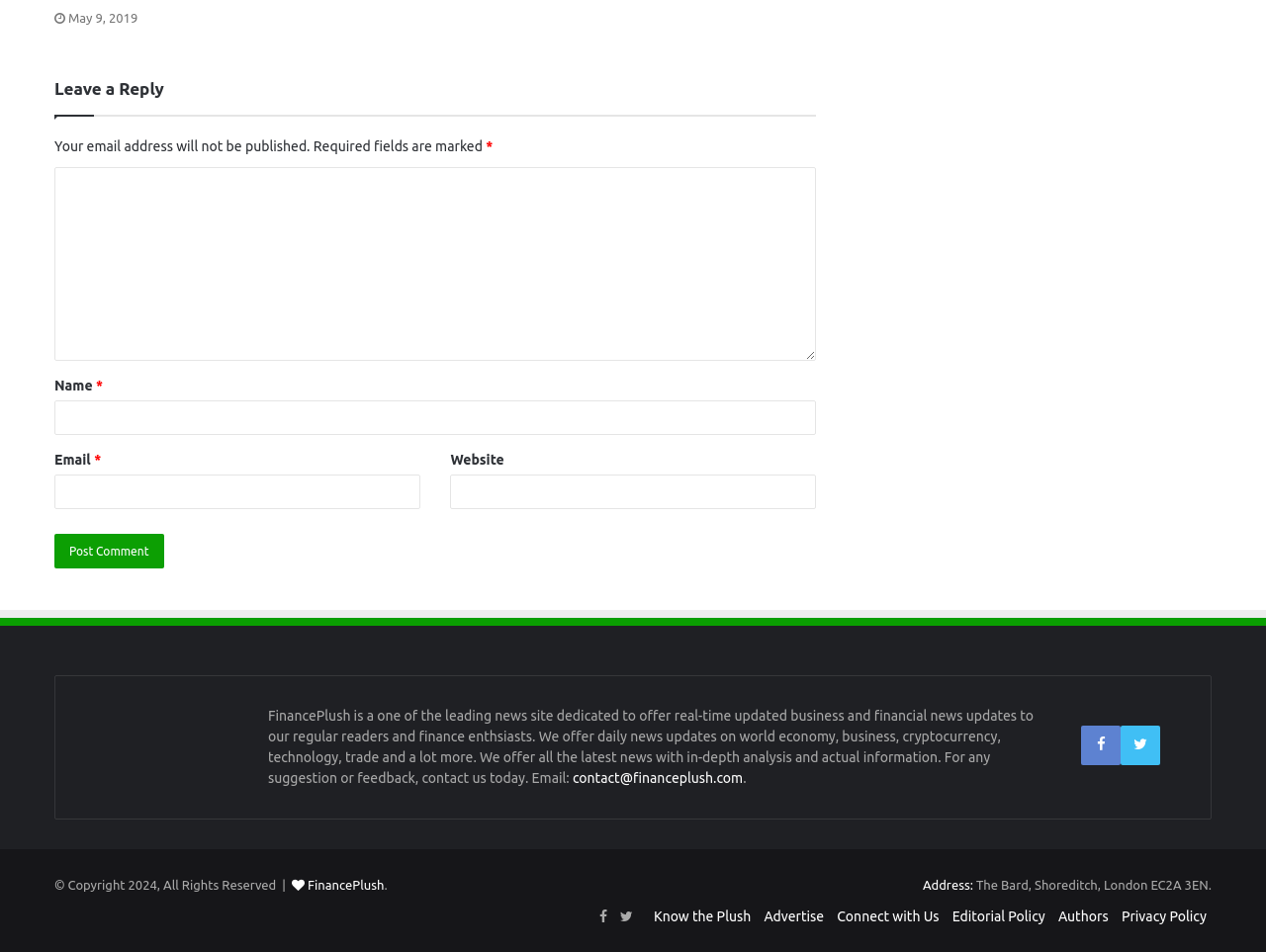Find and provide the bounding box coordinates for the UI element described here: "parent_node: Name * name="author"". The coordinates should be given as four float numbers between 0 and 1: [left, top, right, bottom].

[0.043, 0.42, 0.645, 0.456]